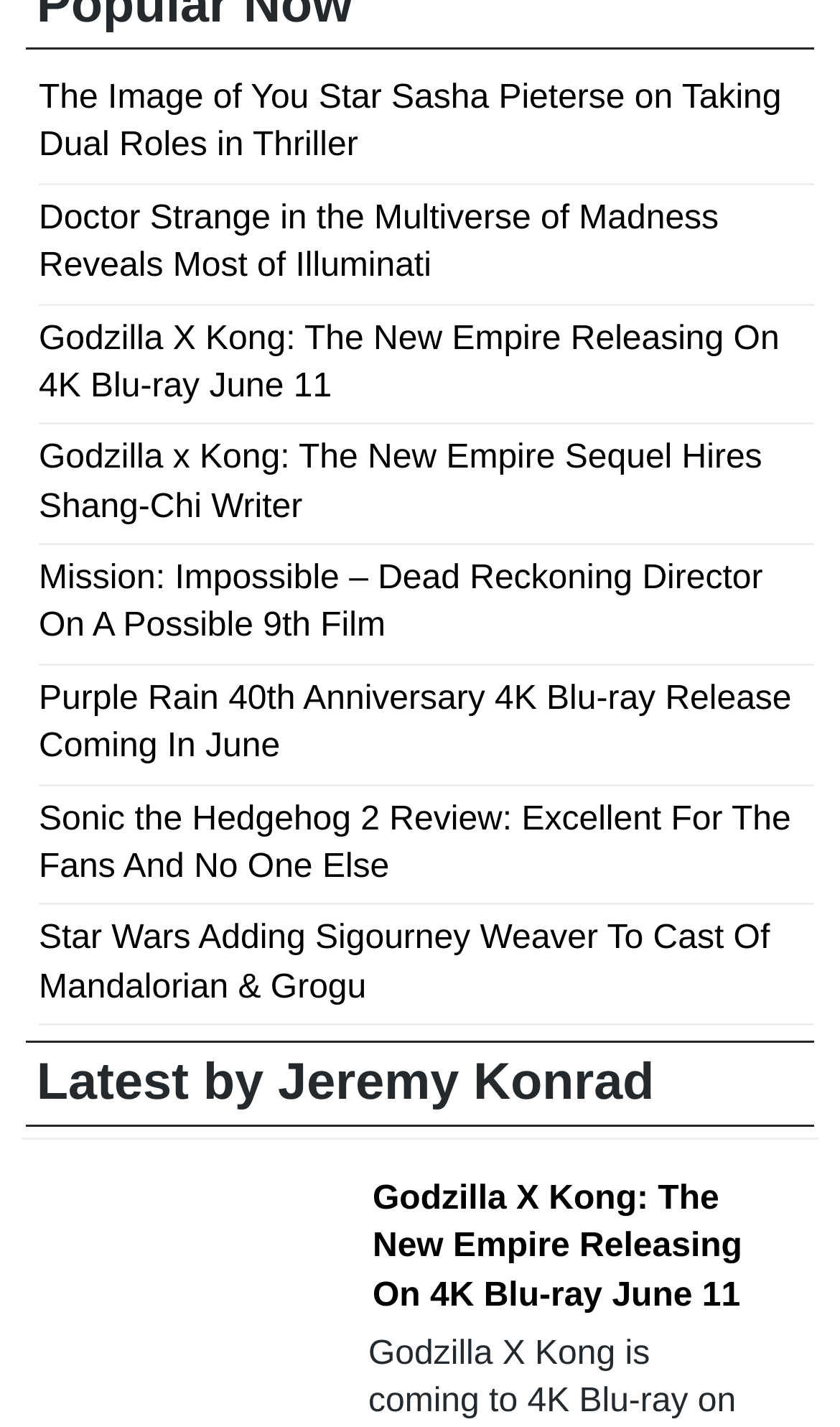Identify the bounding box coordinates for the element that needs to be clicked to fulfill this instruction: "Check the latest news by Jeremy Konrad". Provide the coordinates in the format of four float numbers between 0 and 1: [left, top, right, bottom].

[0.044, 0.739, 0.779, 0.779]